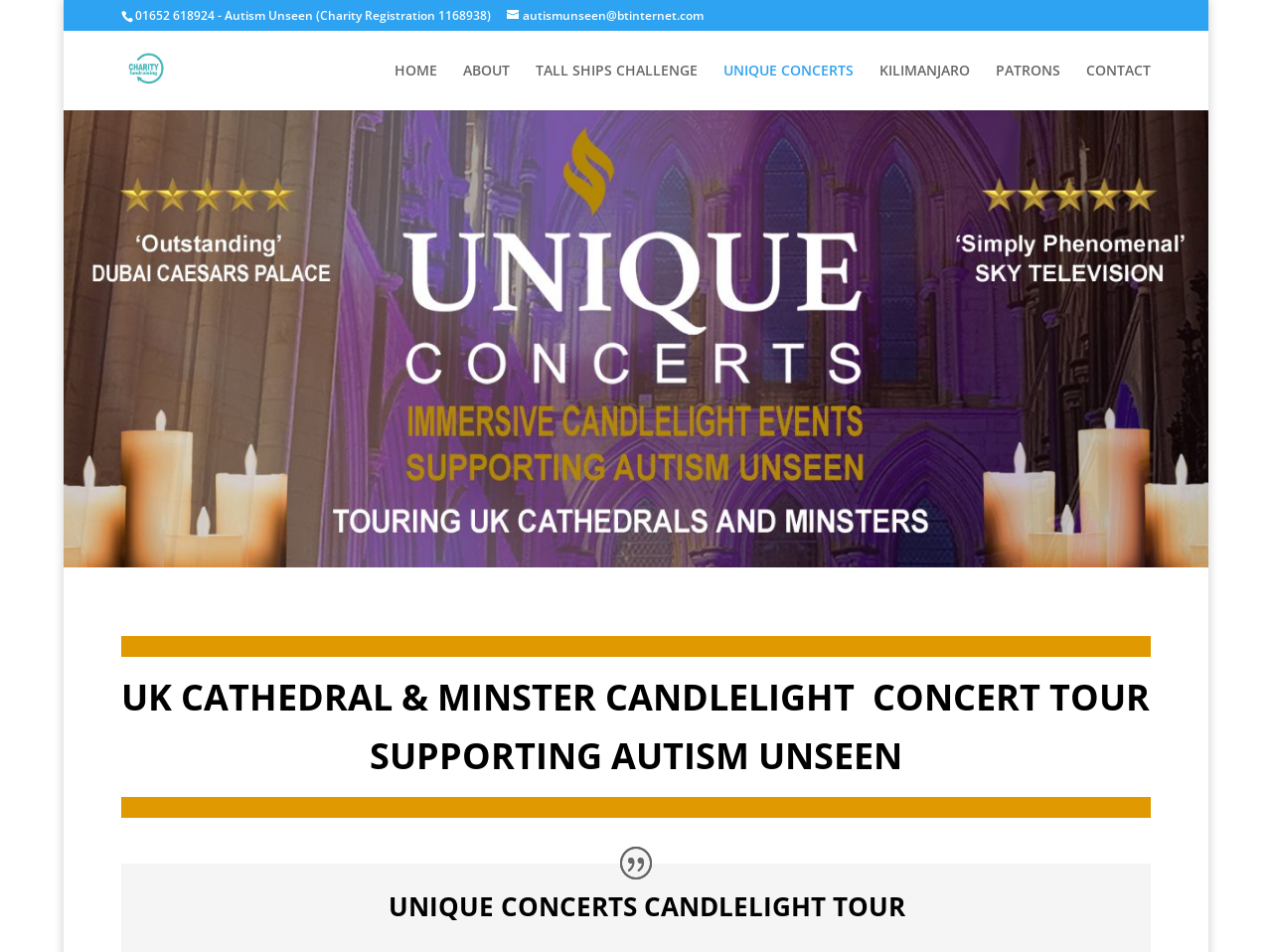Locate the bounding box coordinates of the element's region that should be clicked to carry out the following instruction: "explore the unique concerts". The coordinates need to be four float numbers between 0 and 1, i.e., [left, top, right, bottom].

[0.569, 0.067, 0.671, 0.116]